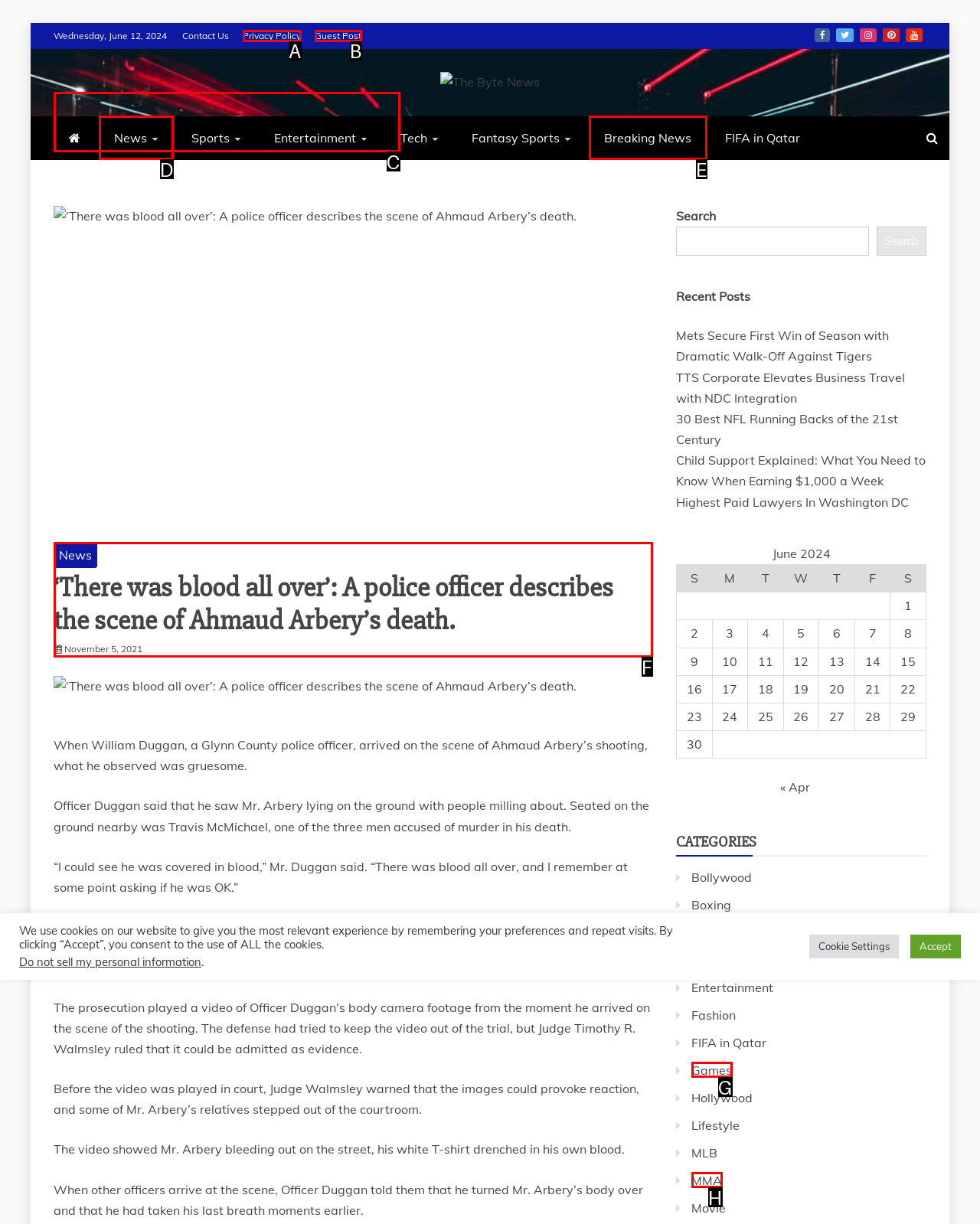For the task "Read the latest news", which option's letter should you click? Answer with the letter only.

F